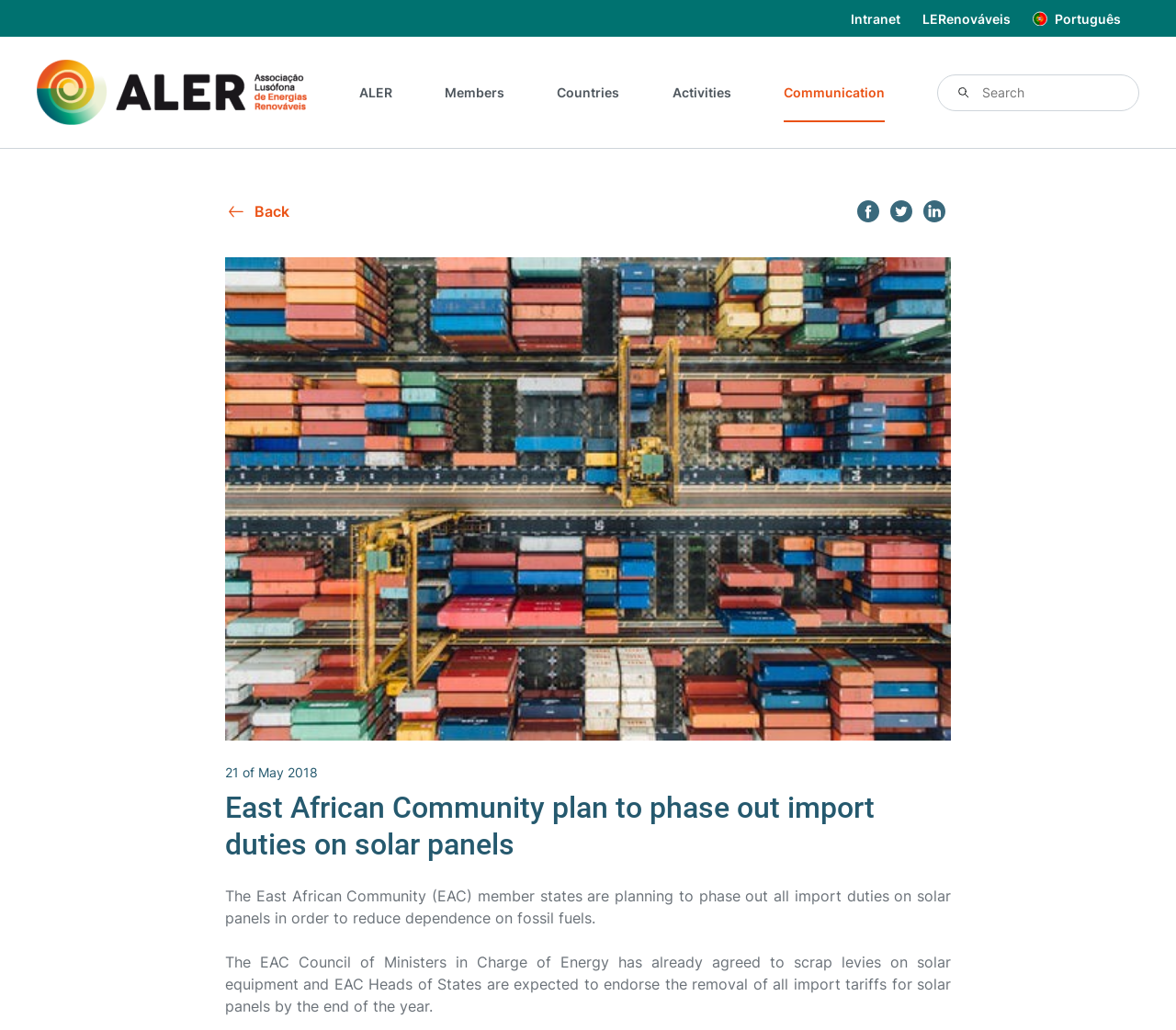What is the expected action of EAC Heads of States by the end of the year?
Answer the question with as much detail as possible.

I found the answer by reading the static text element that says 'The EAC Council of Ministers in Charge of Energy has already agreed to scrap levies on solar equipment and EAC Heads of States are expected to endorse the removal of all import tariffs for solar panels by the end of the year.'